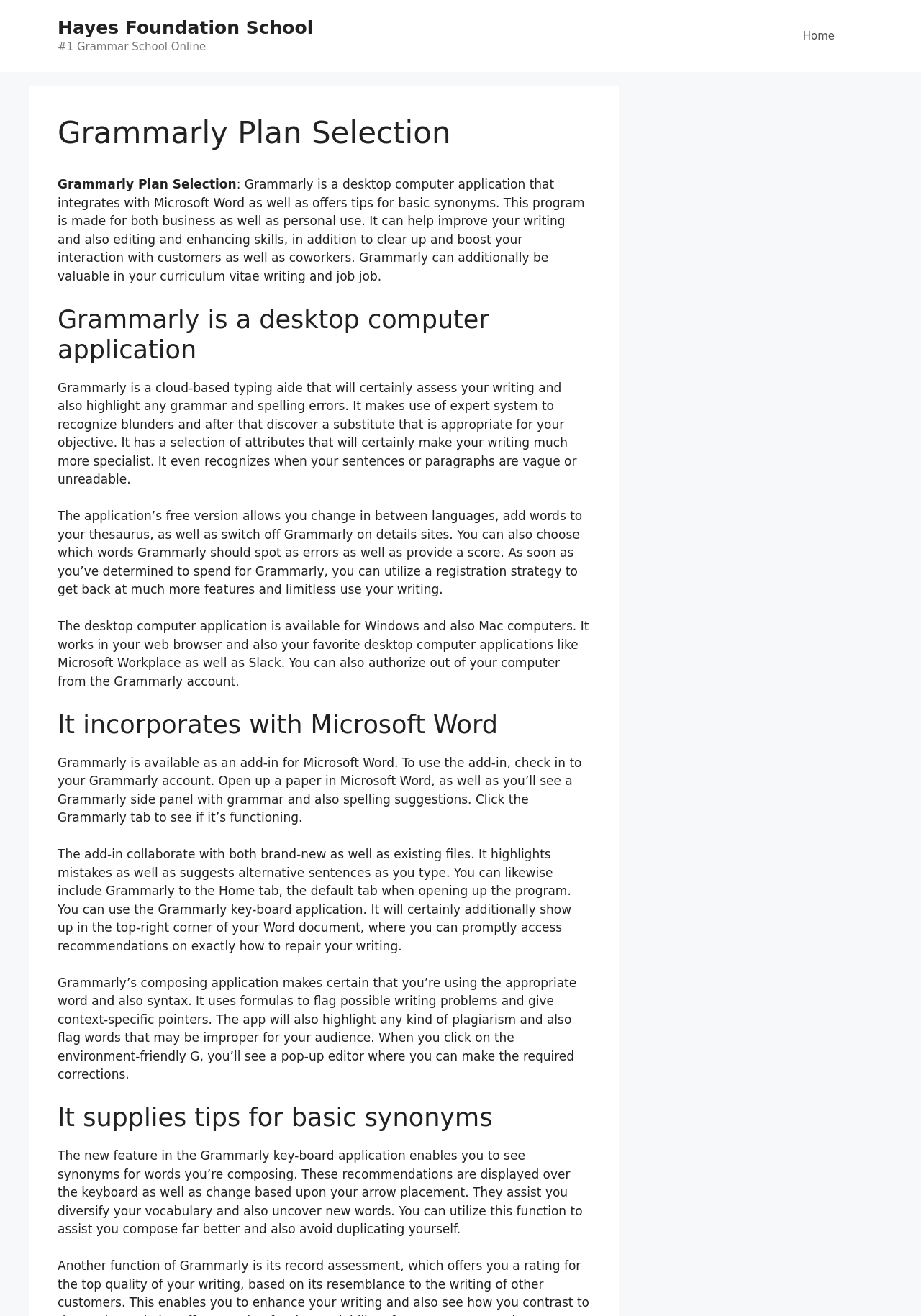What is the new feature in the Grammarly keyboard application?
Based on the visual content, answer with a single word or a brief phrase.

Synonyms for words